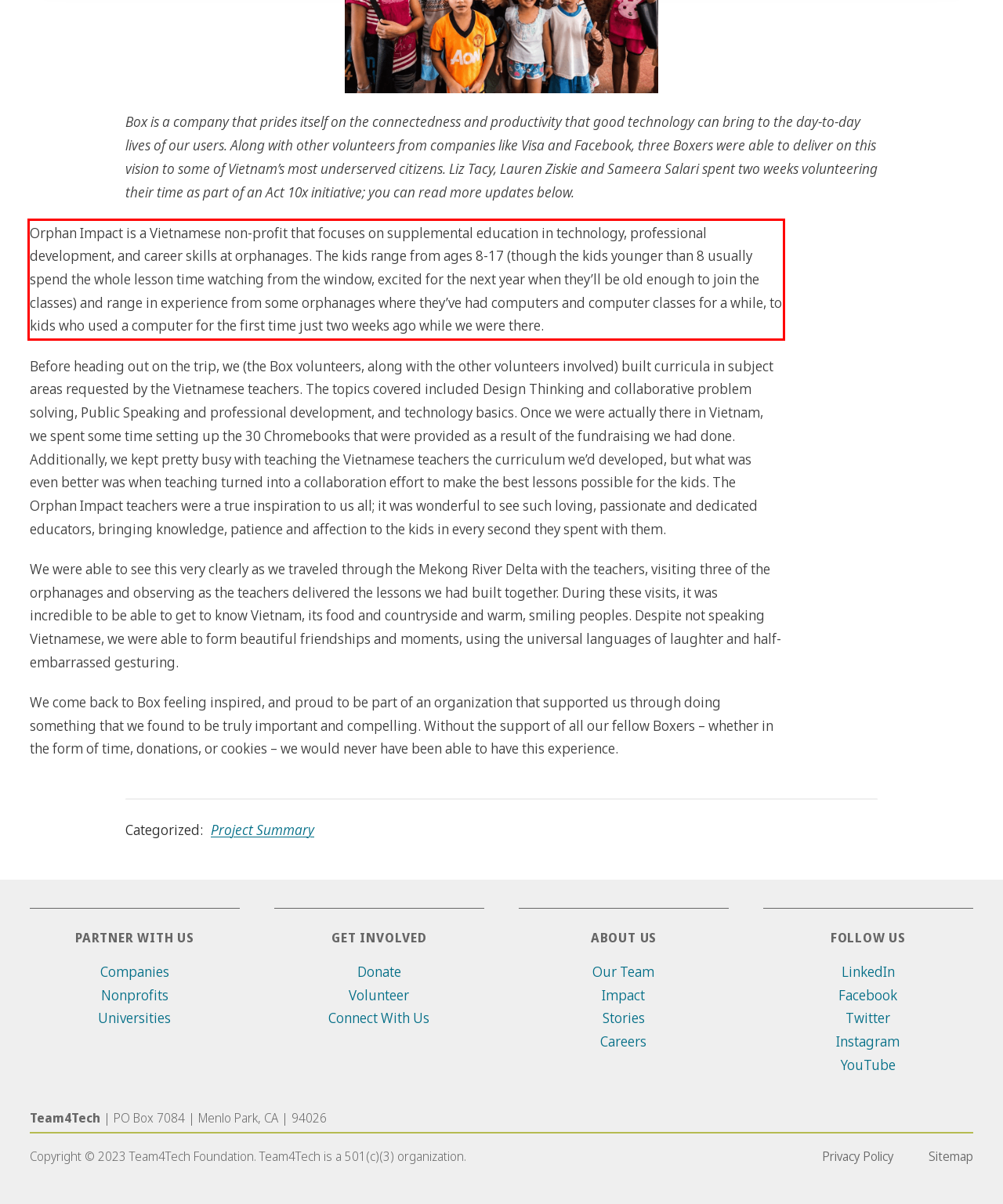Using the provided webpage screenshot, recognize the text content in the area marked by the red bounding box.

Orphan Impact is a Vietnamese non-profit that focuses on supplemental education in technology, professional development, and career skills at orphanages. The kids range from ages 8-17 (though the kids younger than 8 usually spend the whole lesson time watching from the window, excited for the next year when they’ll be old enough to join the classes) and range in experience from some orphanages where they’ve had computers and computer classes for a while, to kids who used a computer for the first time just two weeks ago while we were there.